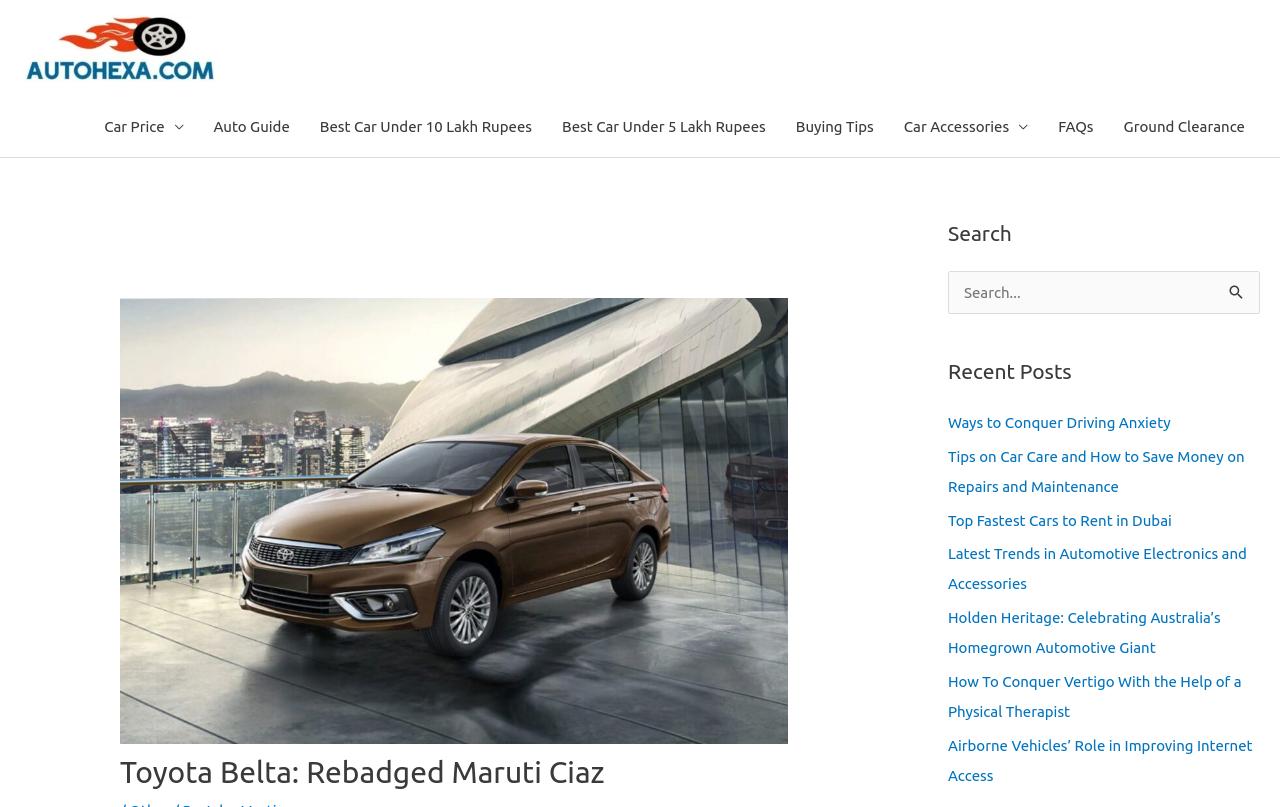Identify the bounding box coordinates of the section to be clicked to complete the task described by the following instruction: "View recent posts". The coordinates should be four float numbers between 0 and 1, formatted as [left, top, right, bottom].

[0.741, 0.506, 0.984, 0.98]